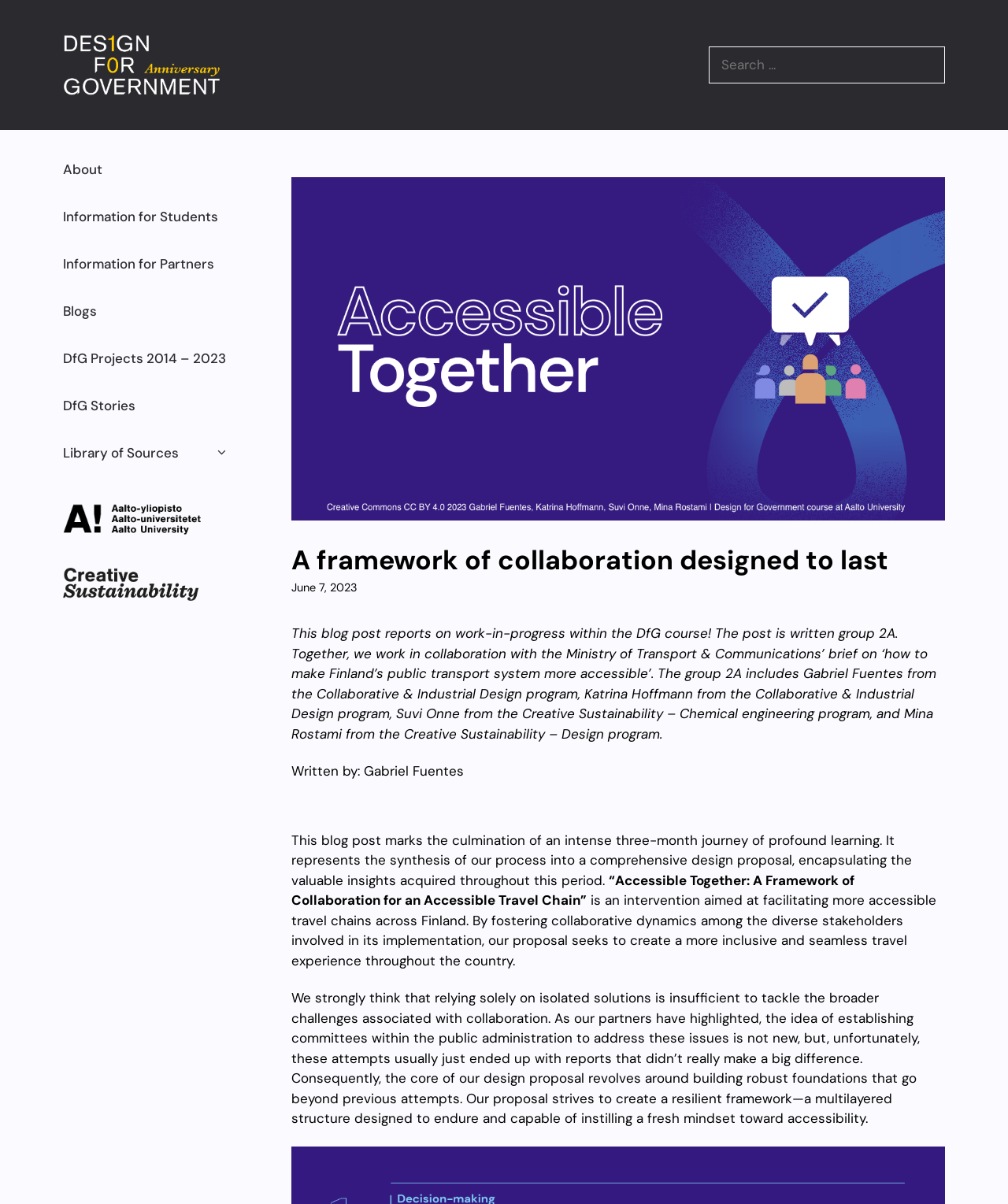Given the description "Blogs", determine the bounding box of the corresponding UI element.

[0.047, 0.239, 0.242, 0.278]